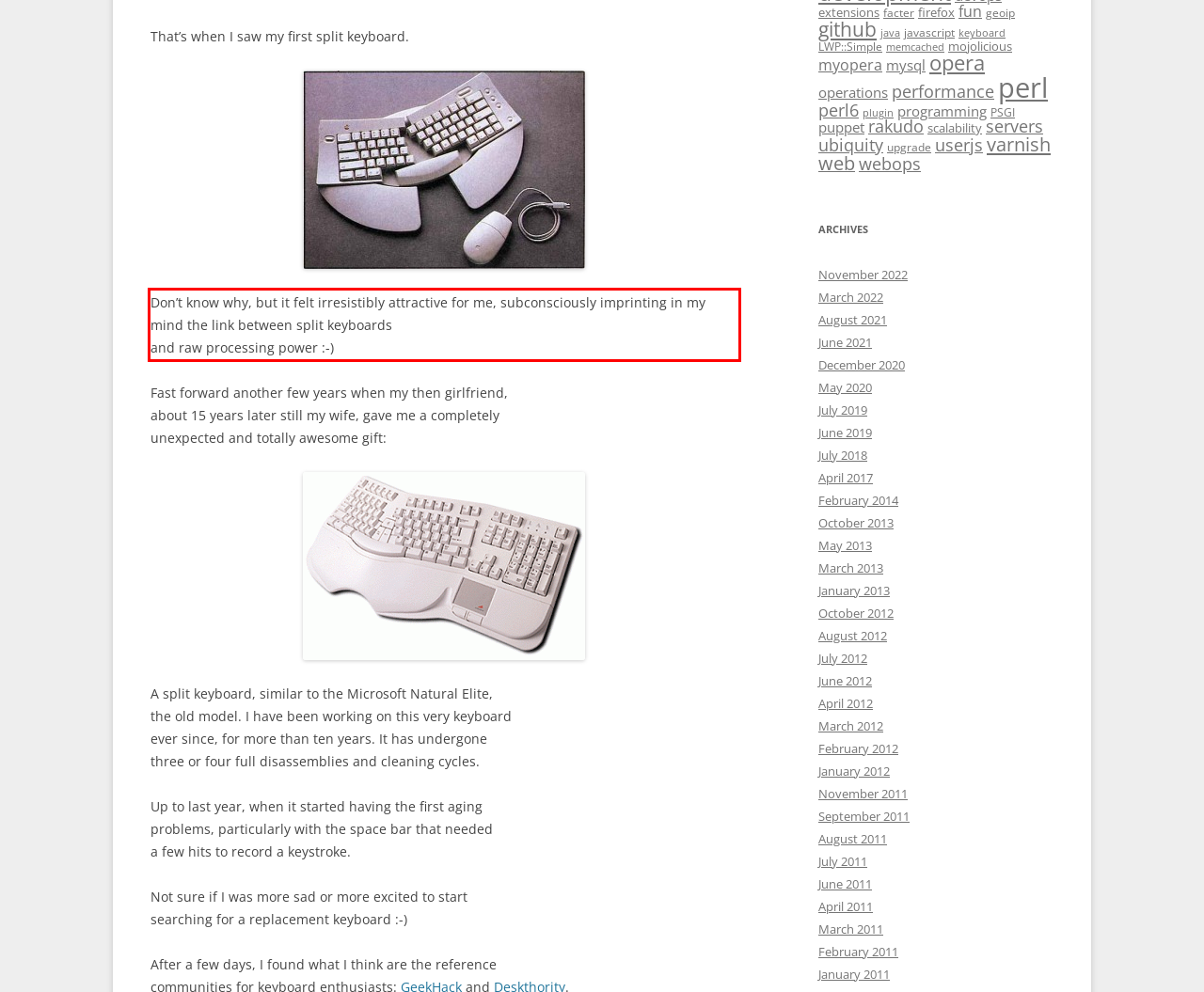Please identify and extract the text from the UI element that is surrounded by a red bounding box in the provided webpage screenshot.

Don’t know why, but it felt irresistibly attractive for me, subconsciously imprinting in my mind the link between split keyboards and raw processing power :-)